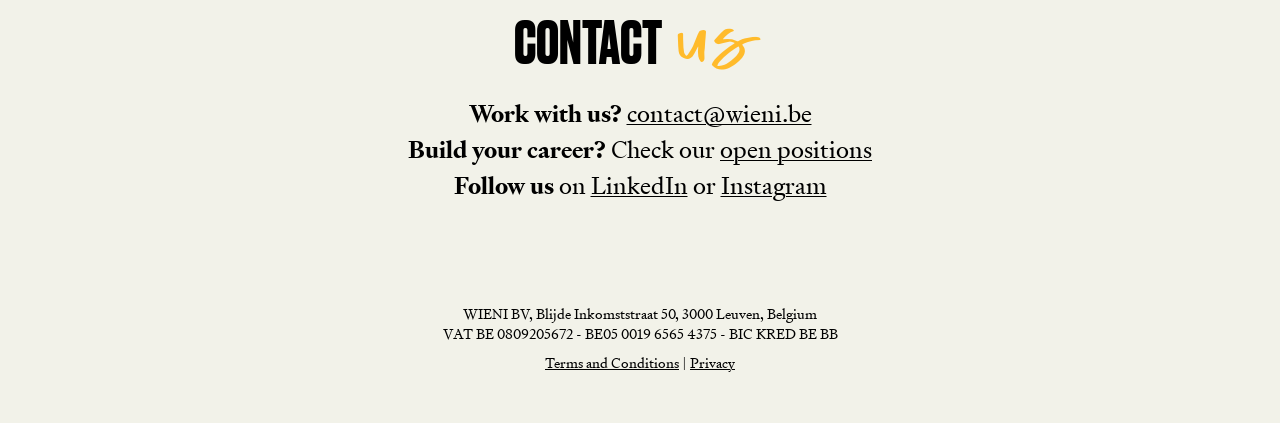Bounding box coordinates are specified in the format (top-left x, top-left y, bottom-right x, bottom-right y). All values are floating point numbers bounded between 0 and 1. Please provide the bounding box coordinate of the region this sentence describes: open positions

[0.562, 0.317, 0.681, 0.39]